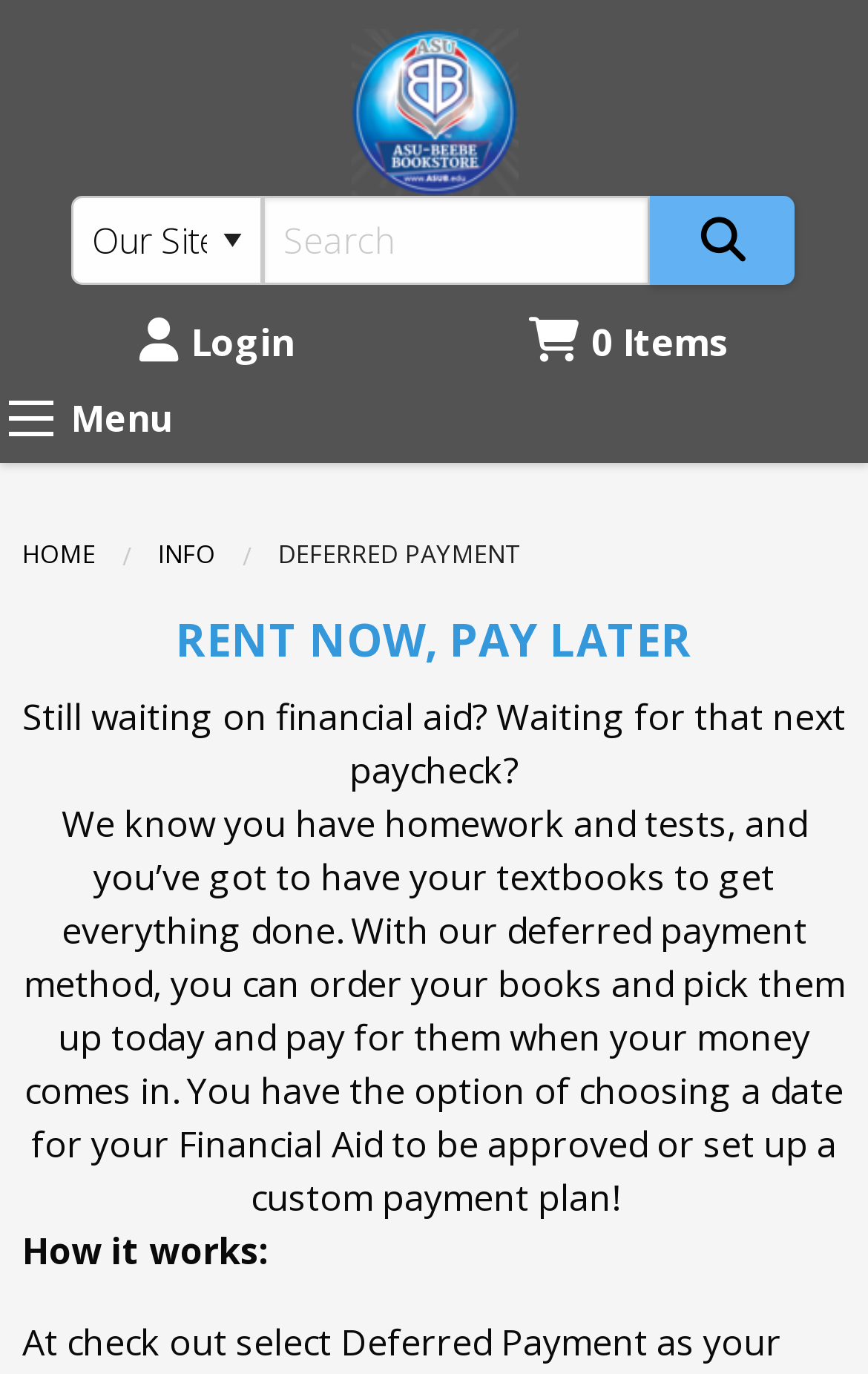Please provide the bounding box coordinates in the format (top-left x, top-left y, bottom-right x, bottom-right y). Remember, all values are floating point numbers between 0 and 1. What is the bounding box coordinate of the region described as: Login

[0.16, 0.228, 0.34, 0.269]